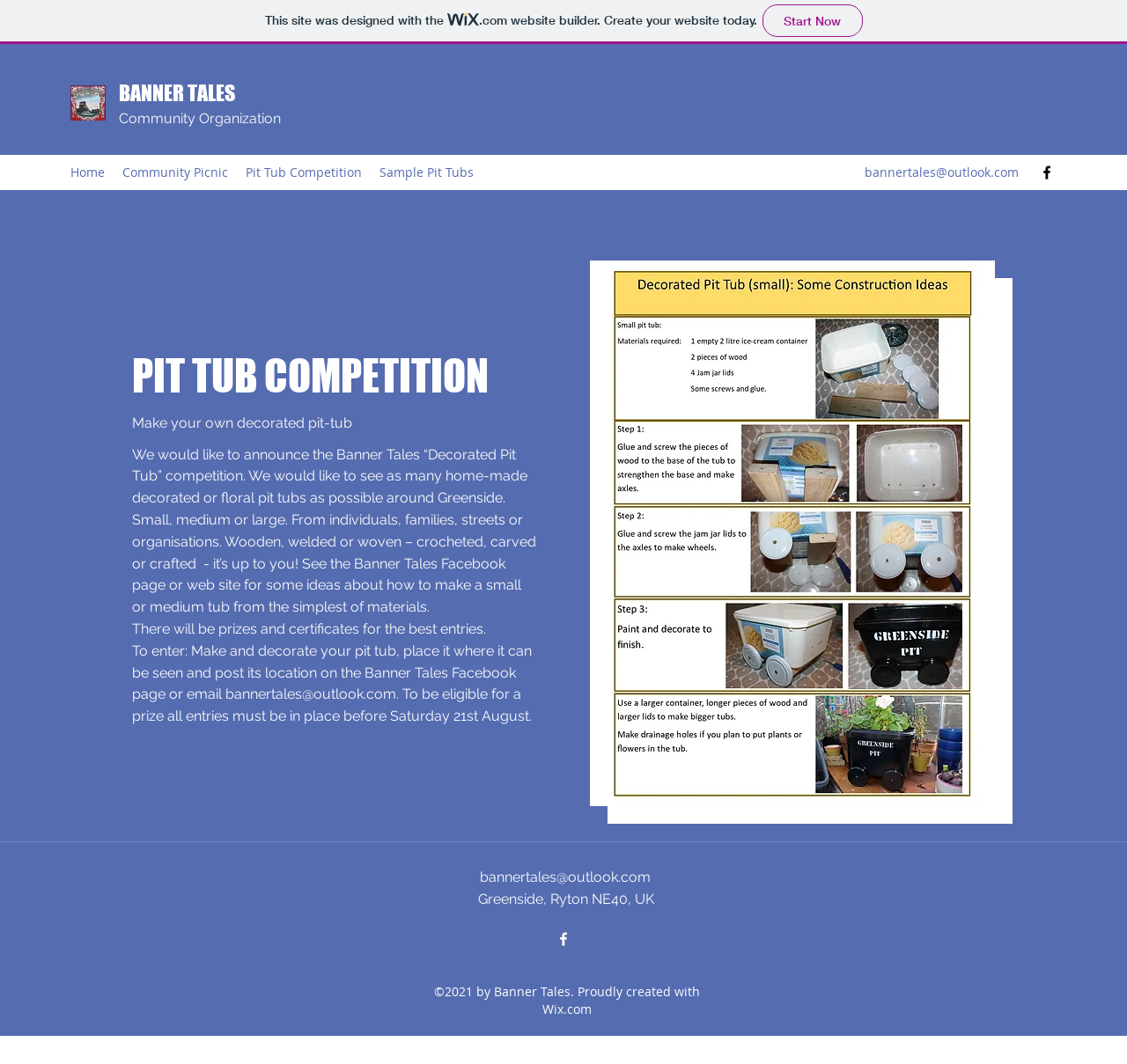Please find and report the bounding box coordinates of the element to click in order to perform the following action: "View the 'Pit Tub Competition' page". The coordinates should be expressed as four float numbers between 0 and 1, in the format [left, top, right, bottom].

[0.21, 0.15, 0.329, 0.174]